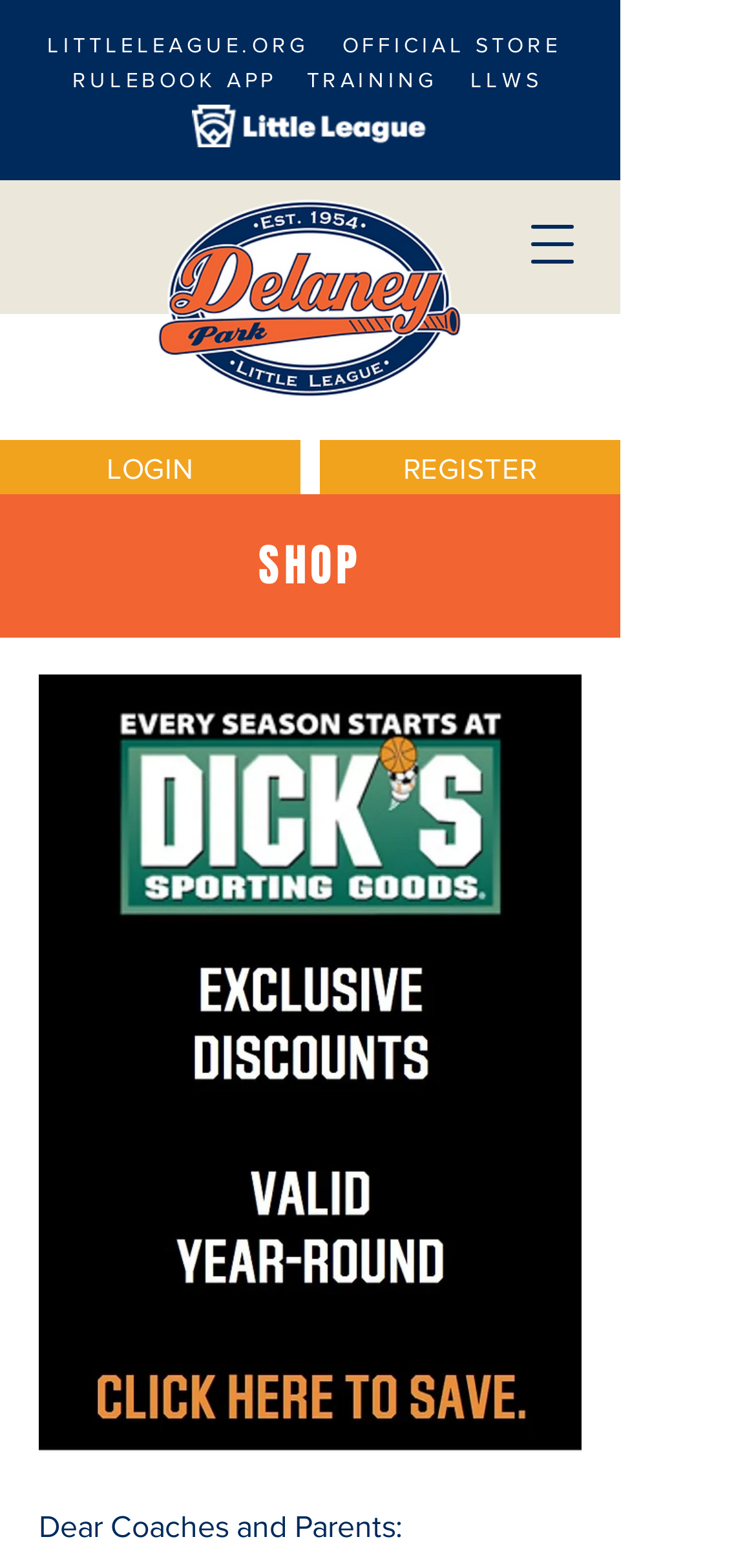Find the bounding box of the web element that fits this description: "aria-label="Open navigation menu"".

[0.667, 0.126, 0.795, 0.185]